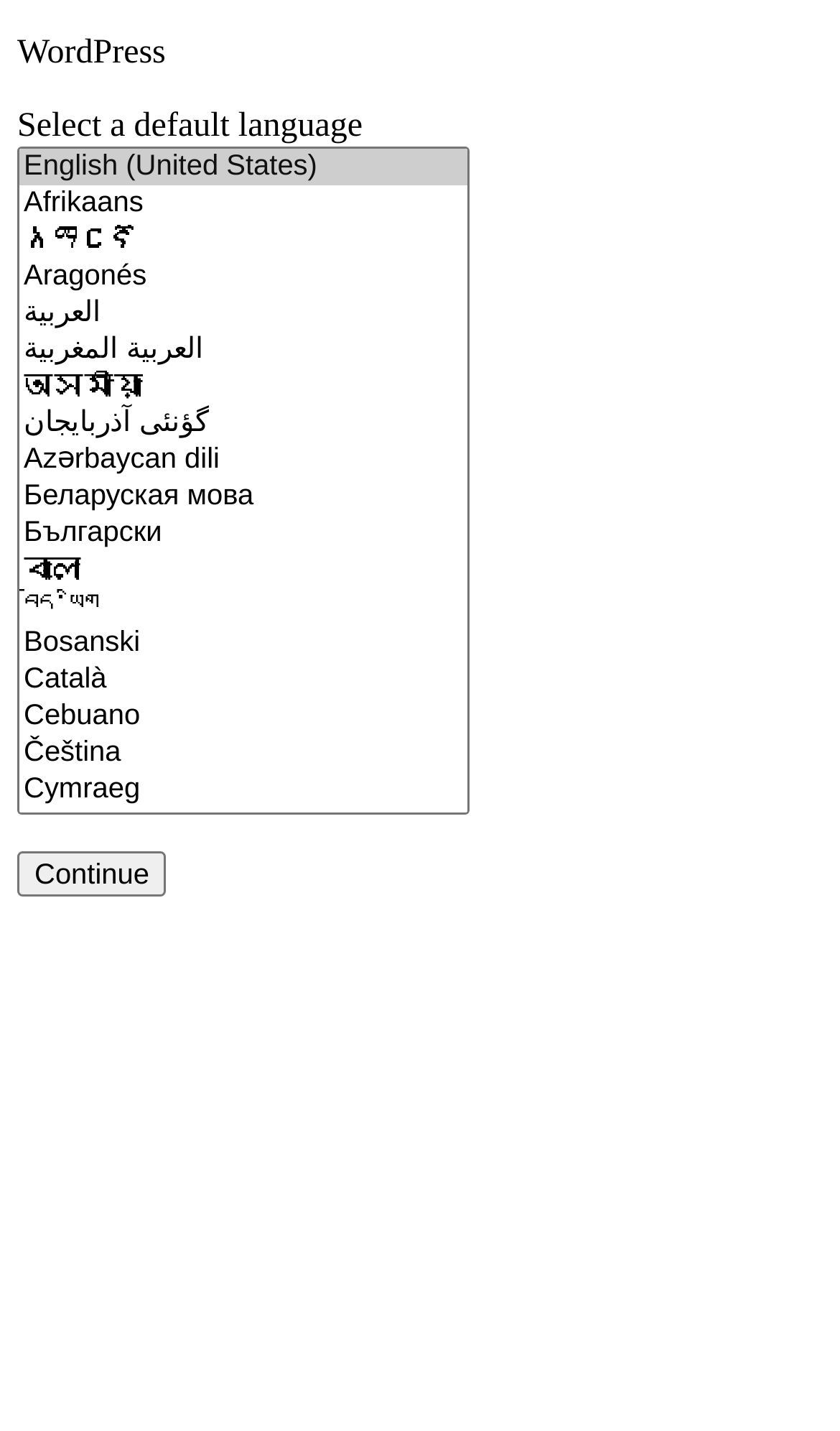Provide a single word or phrase to answer the given question: 
Is the language 'Afrikaans' selected?

No